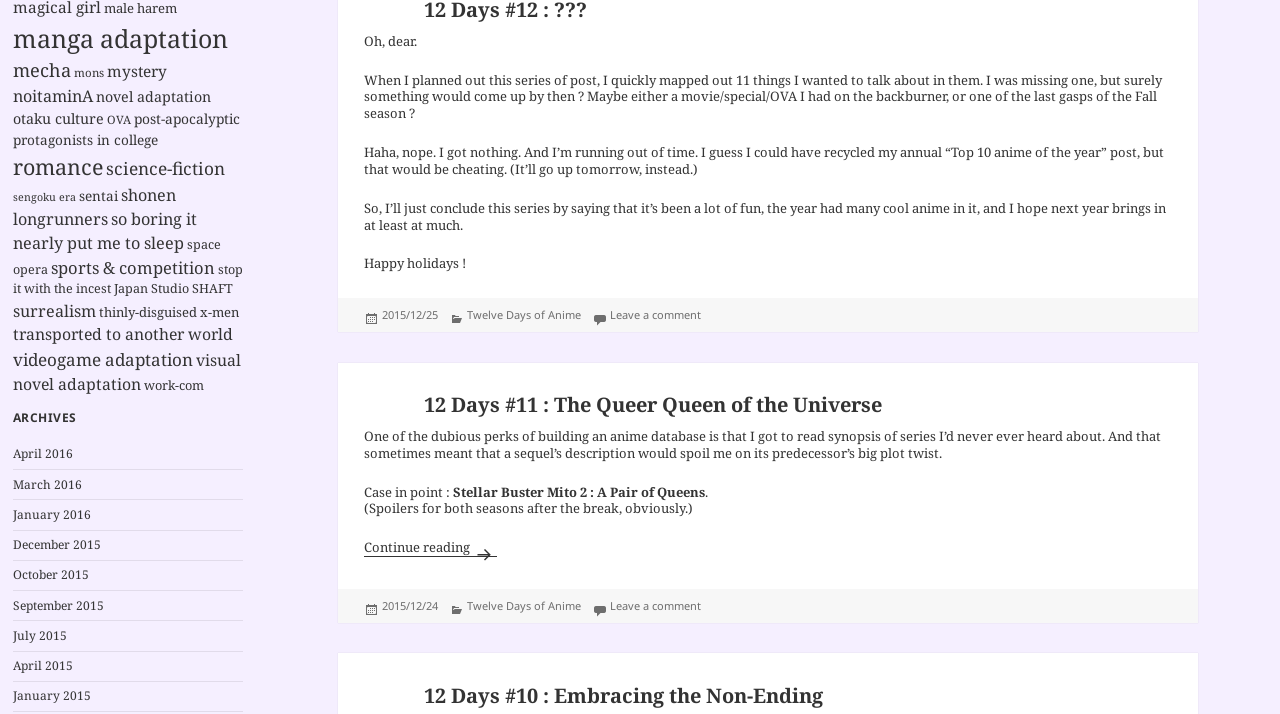Can you determine the bounding box coordinates of the area that needs to be clicked to fulfill the following instruction: "Leave a comment on '12 Days #11 : The Queer Queen of the Universe'"?

[0.476, 0.837, 0.547, 0.859]